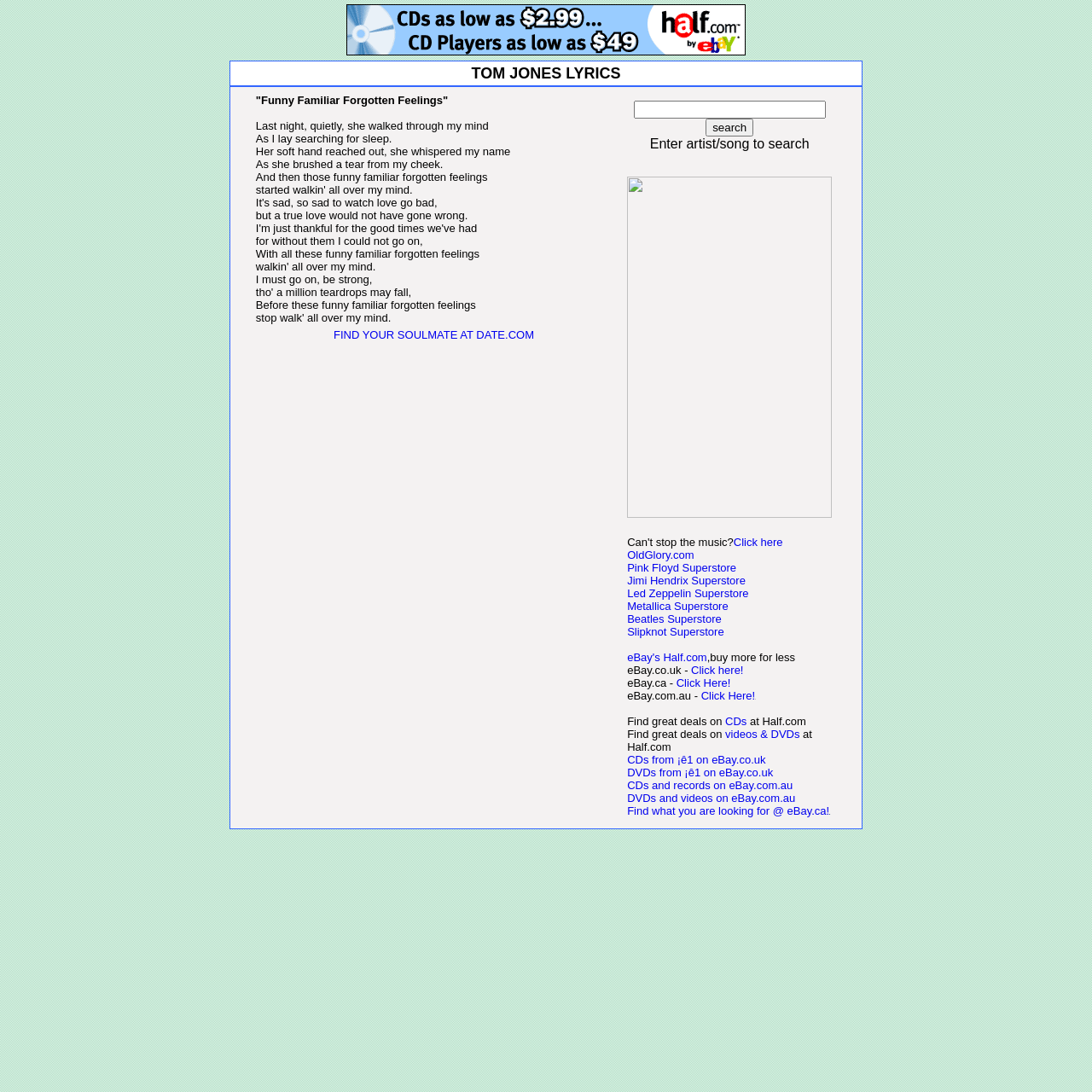Identify the bounding box coordinates of the part that should be clicked to carry out this instruction: "Search for a song".

[0.58, 0.092, 0.756, 0.109]